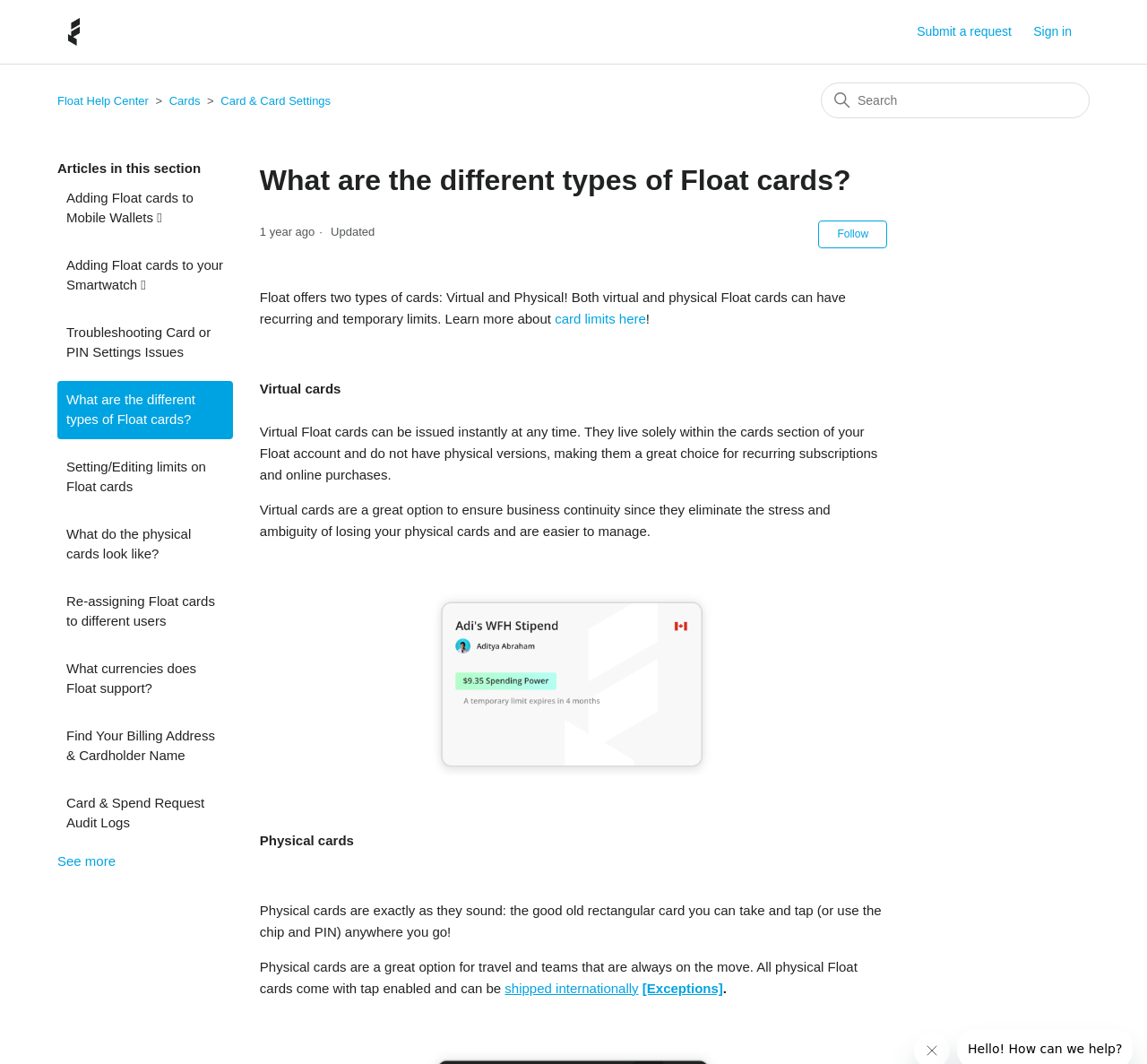Determine the bounding box for the described UI element: "Setting/Editing limits on Float cards".

[0.05, 0.421, 0.203, 0.476]